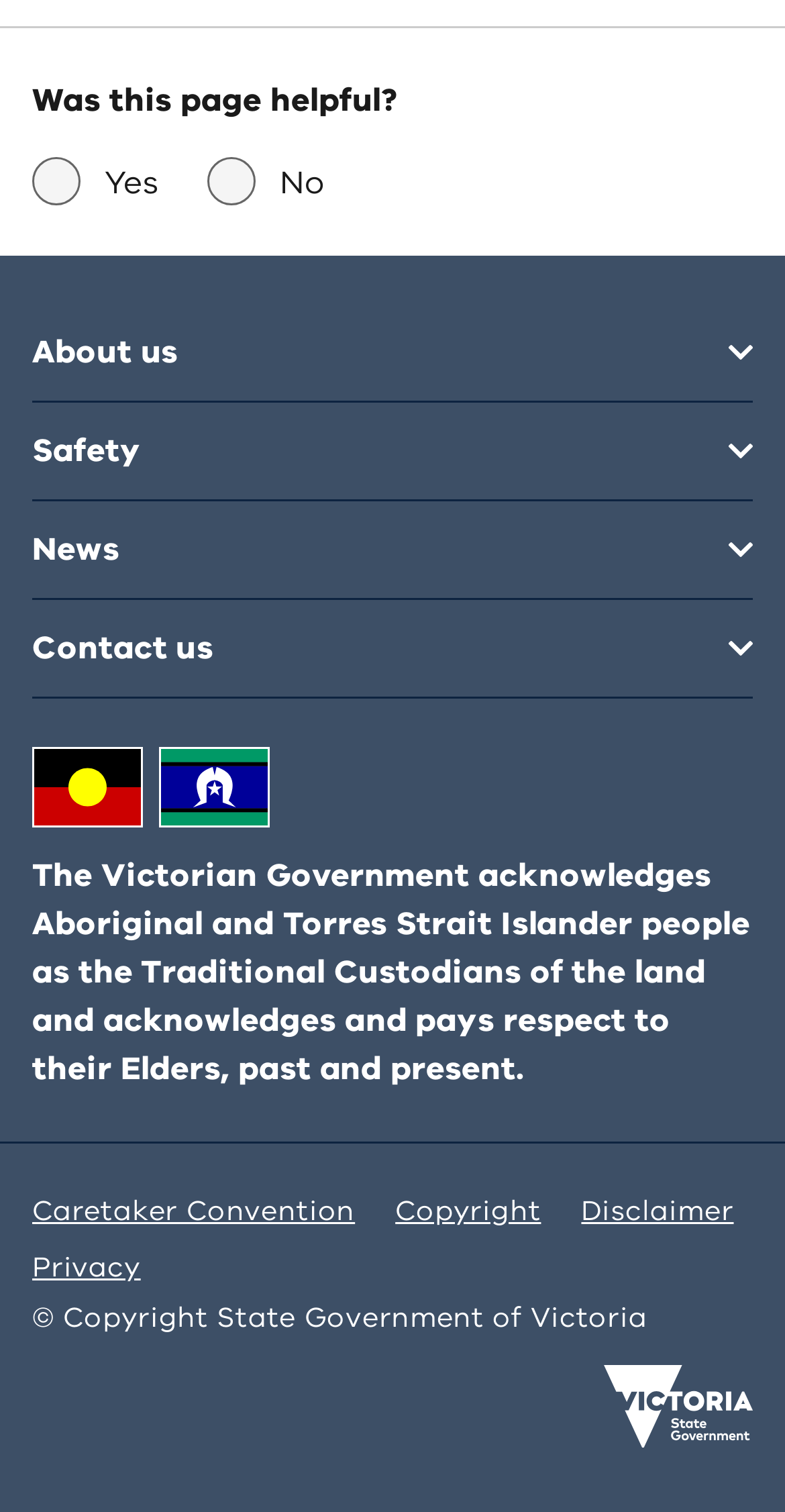Please provide the bounding box coordinates for the element that needs to be clicked to perform the following instruction: "Read the Copyright information". The coordinates should be given as four float numbers between 0 and 1, i.e., [left, top, right, bottom].

[0.504, 0.788, 0.689, 0.813]